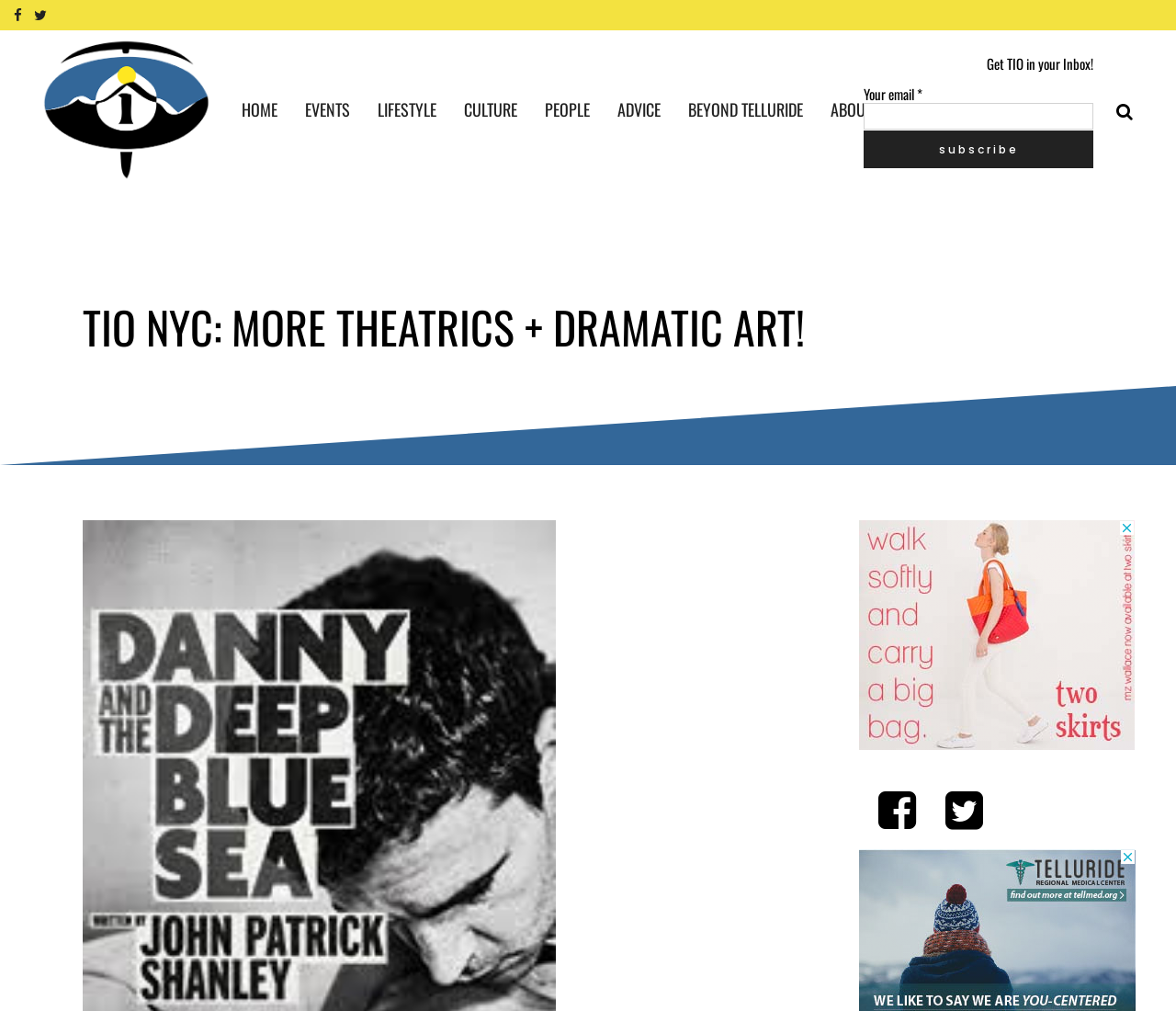From the screenshot, find the bounding box of the UI element matching this description: "Home". Supply the bounding box coordinates in the form [left, top, right, bottom], each a float between 0 and 1.

[0.194, 0.03, 0.247, 0.187]